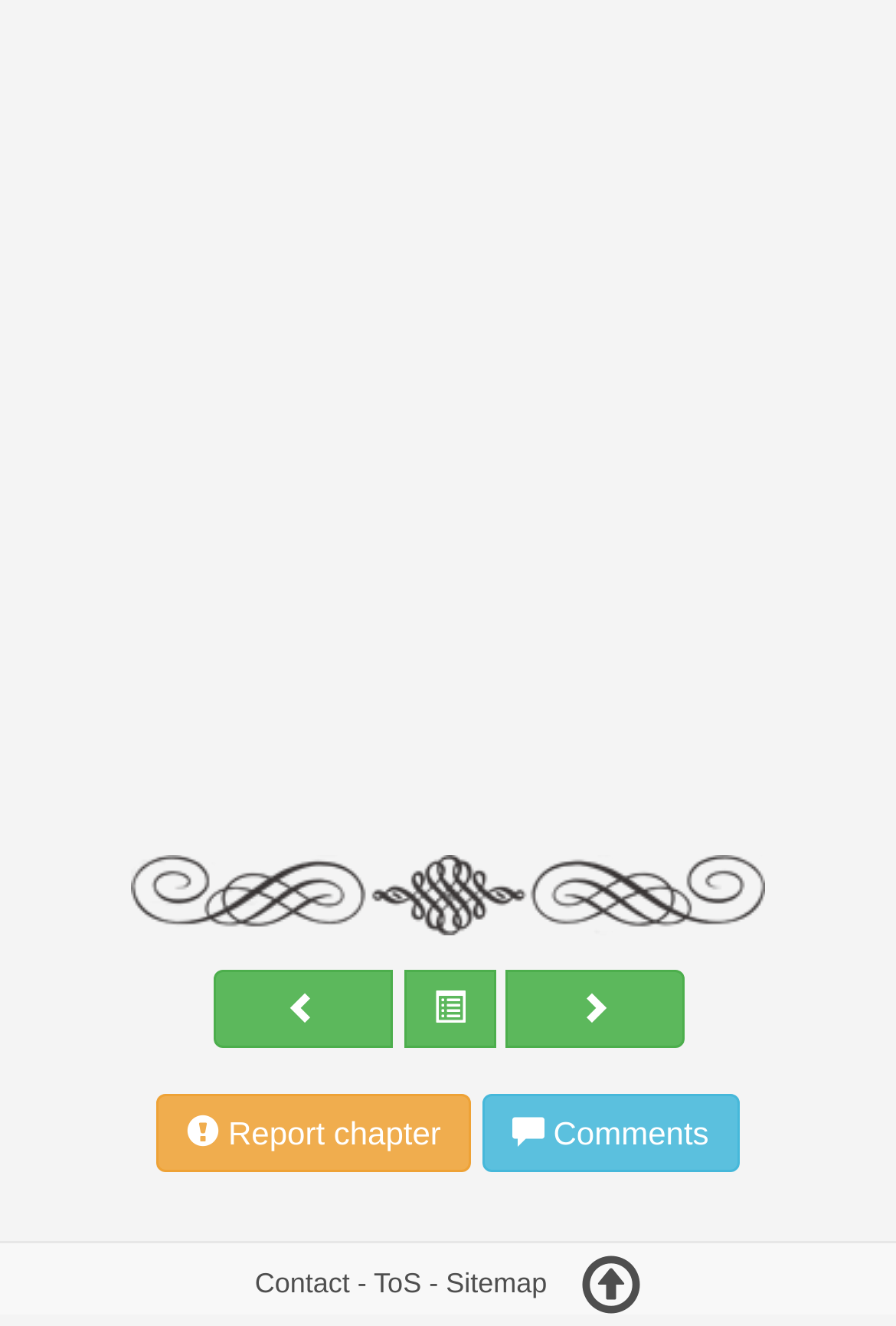What is the icon name of the first button?
Using the image as a reference, give a one-word or short phrase answer.

